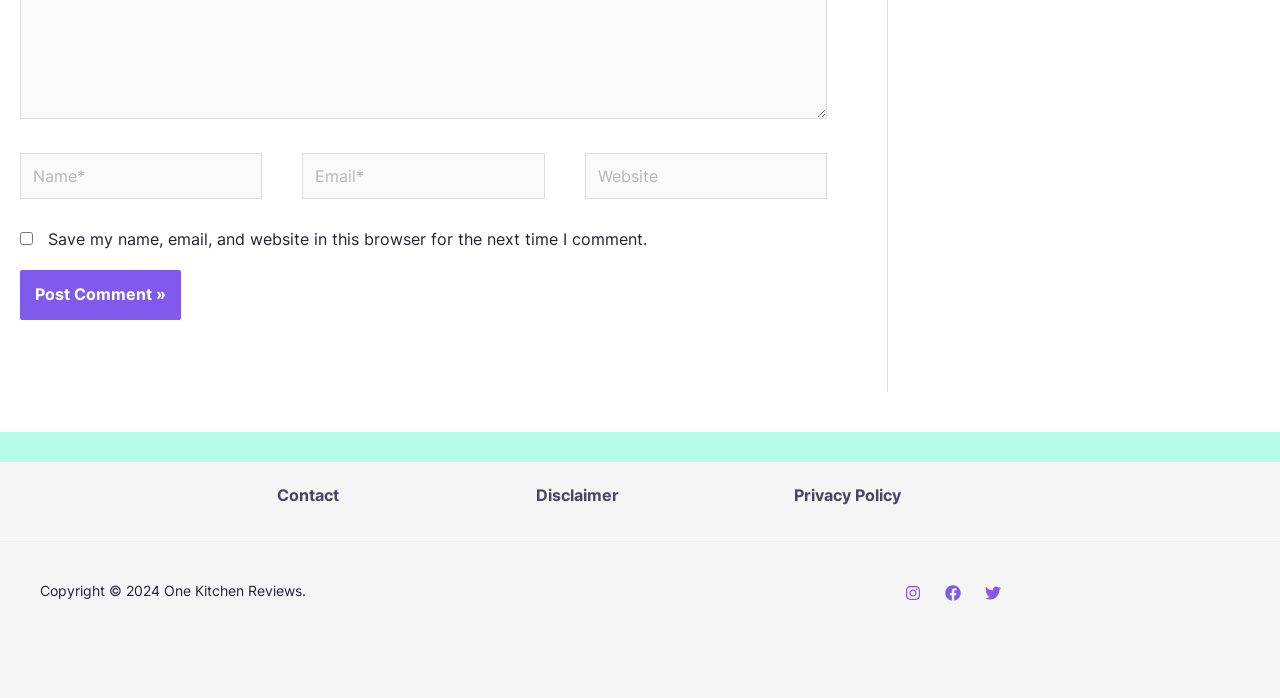Locate the bounding box coordinates of the element's region that should be clicked to carry out the following instruction: "Input your email". The coordinates need to be four float numbers between 0 and 1, i.e., [left, top, right, bottom].

[0.236, 0.219, 0.426, 0.285]